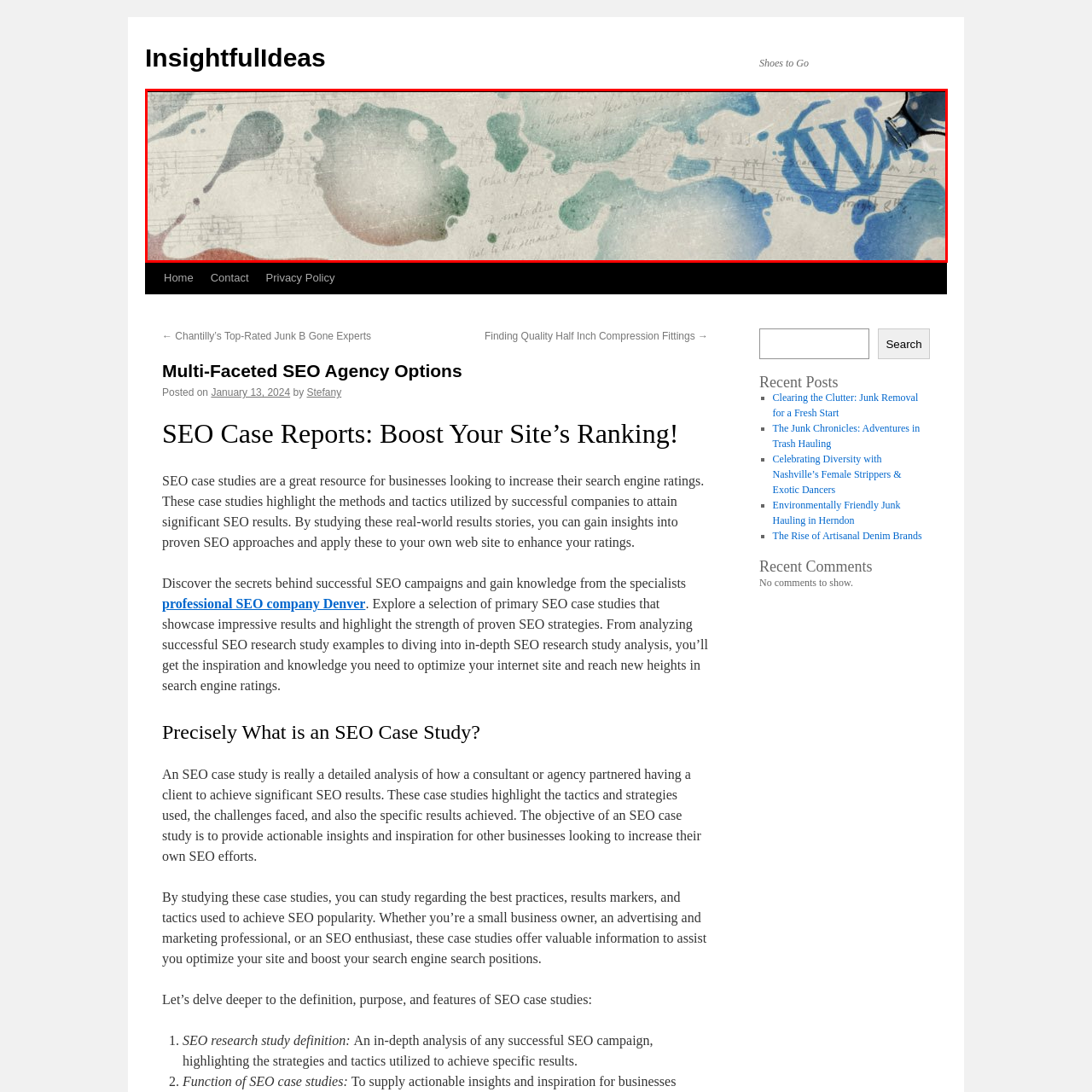Give a comprehensive description of the picture highlighted by the red border.

The image features an artistic design showcasing a blend of watercolor splashes in various shades of blue, green, and reddish hues against a textured, pale background. Subtle musical notations can be seen faintly in the backdrop, hinting at themes of creativity and expression. Prominently displayed is the stylized "W" logo, suggestive of WordPress, indicating a connection to digital creativity, web design, or content management. This visual composition beautifully intertwines the elements of art and technology, reflecting a vibrant atmosphere ideal for themes around creativity, blogging, or digital marketing.